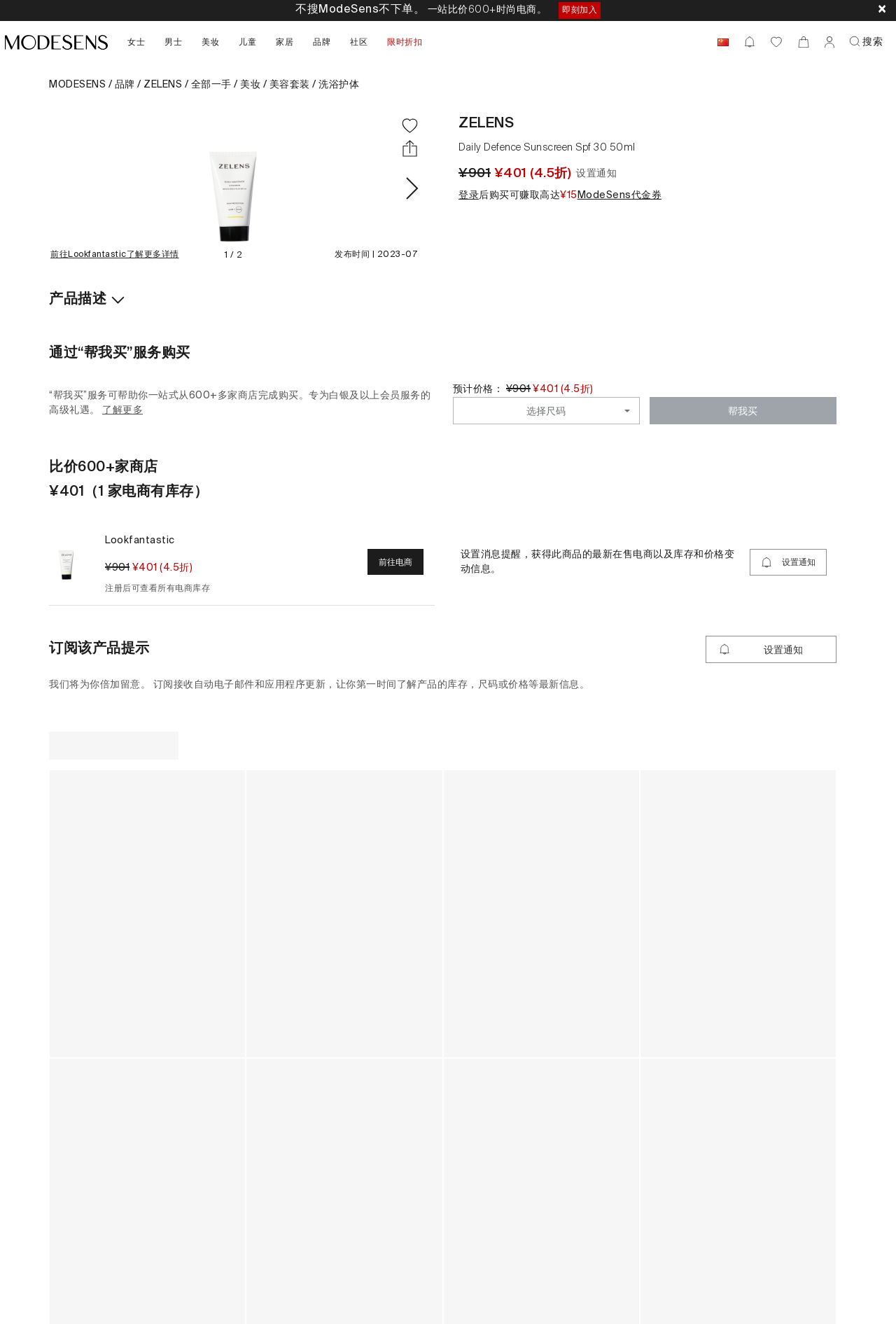Answer the following query with a single word or phrase:
What is the discount percentage of the product?

4.5折